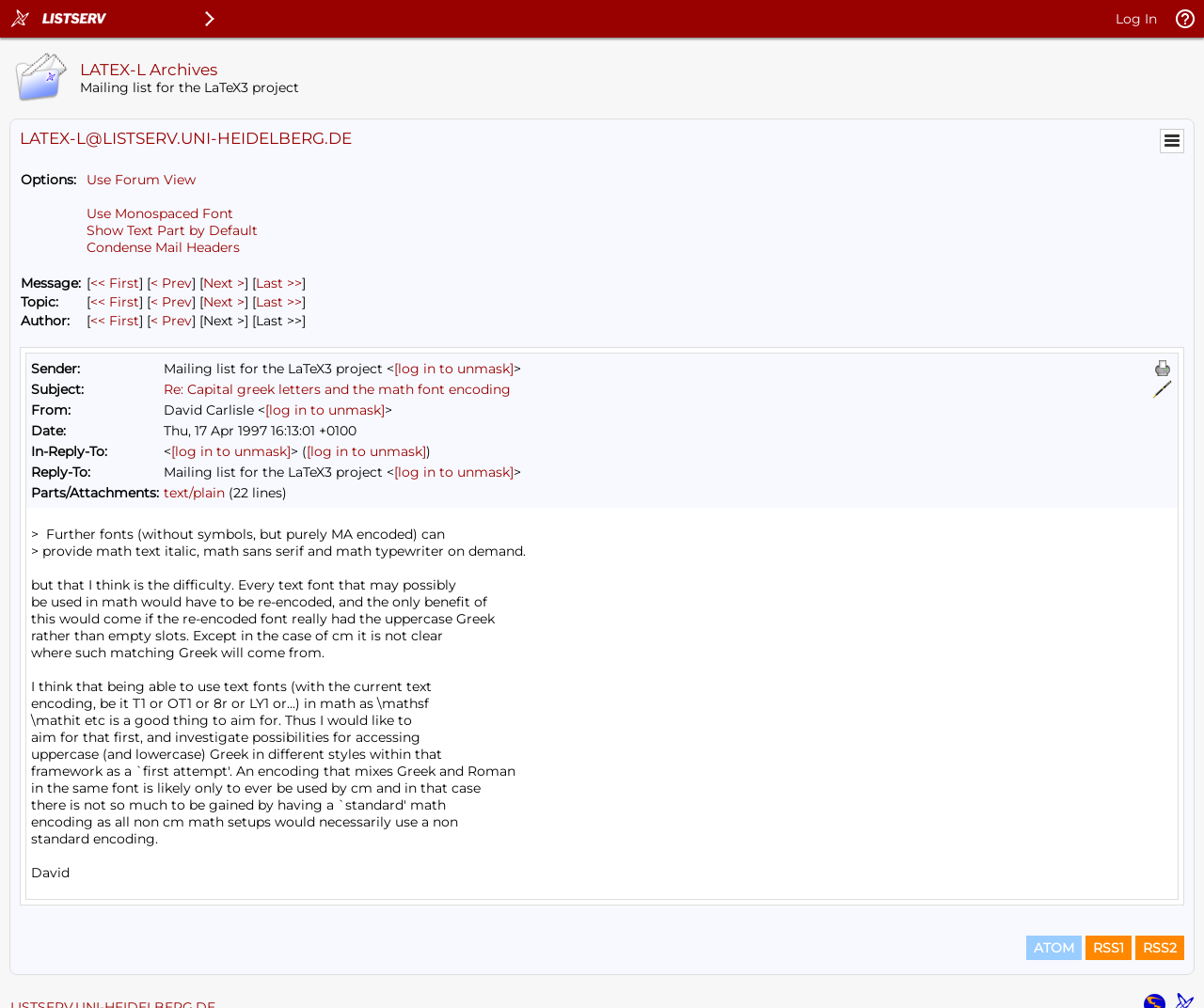What is the name of the mailing list?
From the image, provide a succinct answer in one word or a short phrase.

LATEX-L